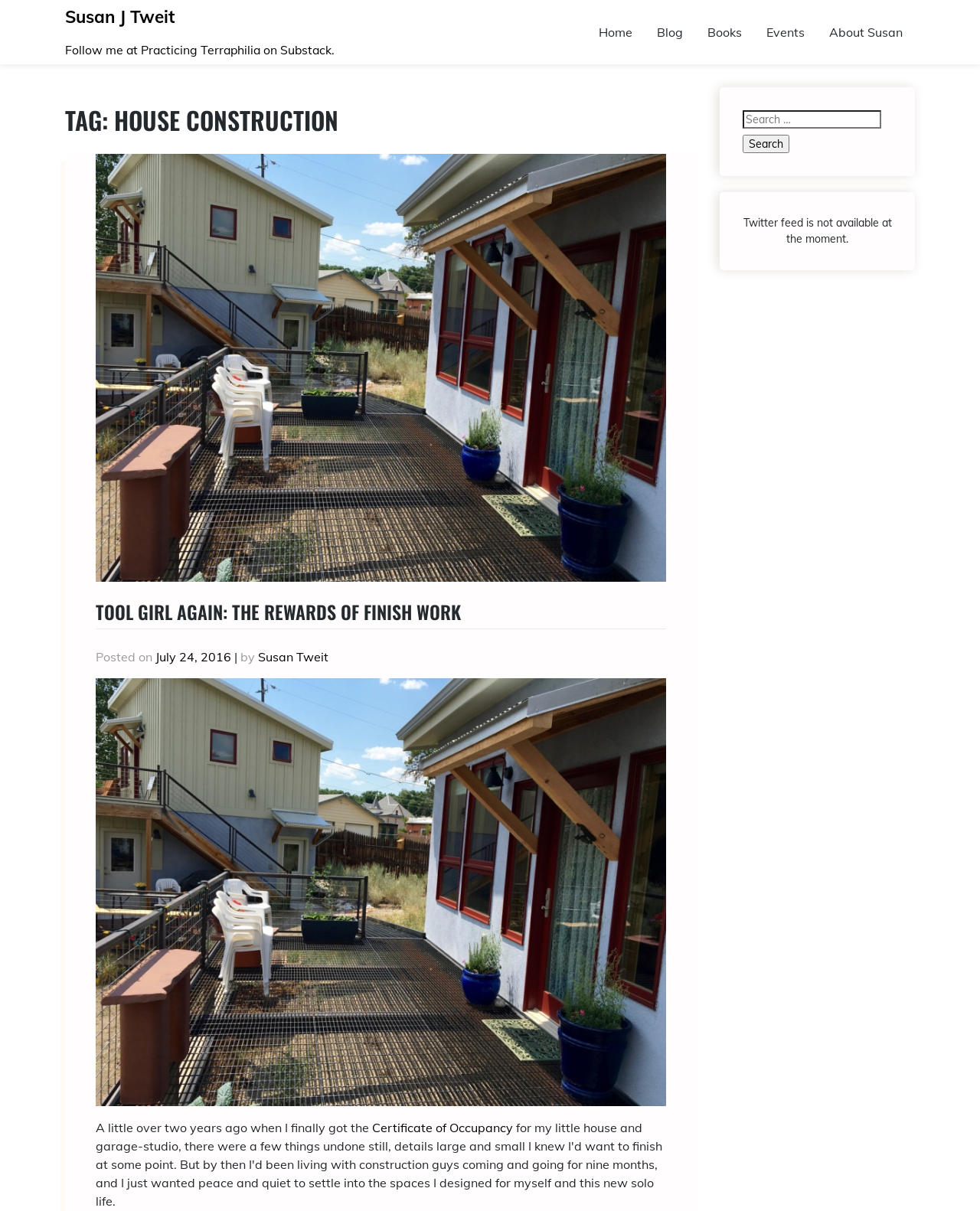Identify the bounding box coordinates for the region of the element that should be clicked to carry out the instruction: "Search for something". The bounding box coordinates should be four float numbers between 0 and 1, i.e., [left, top, right, bottom].

[0.758, 0.091, 0.899, 0.106]